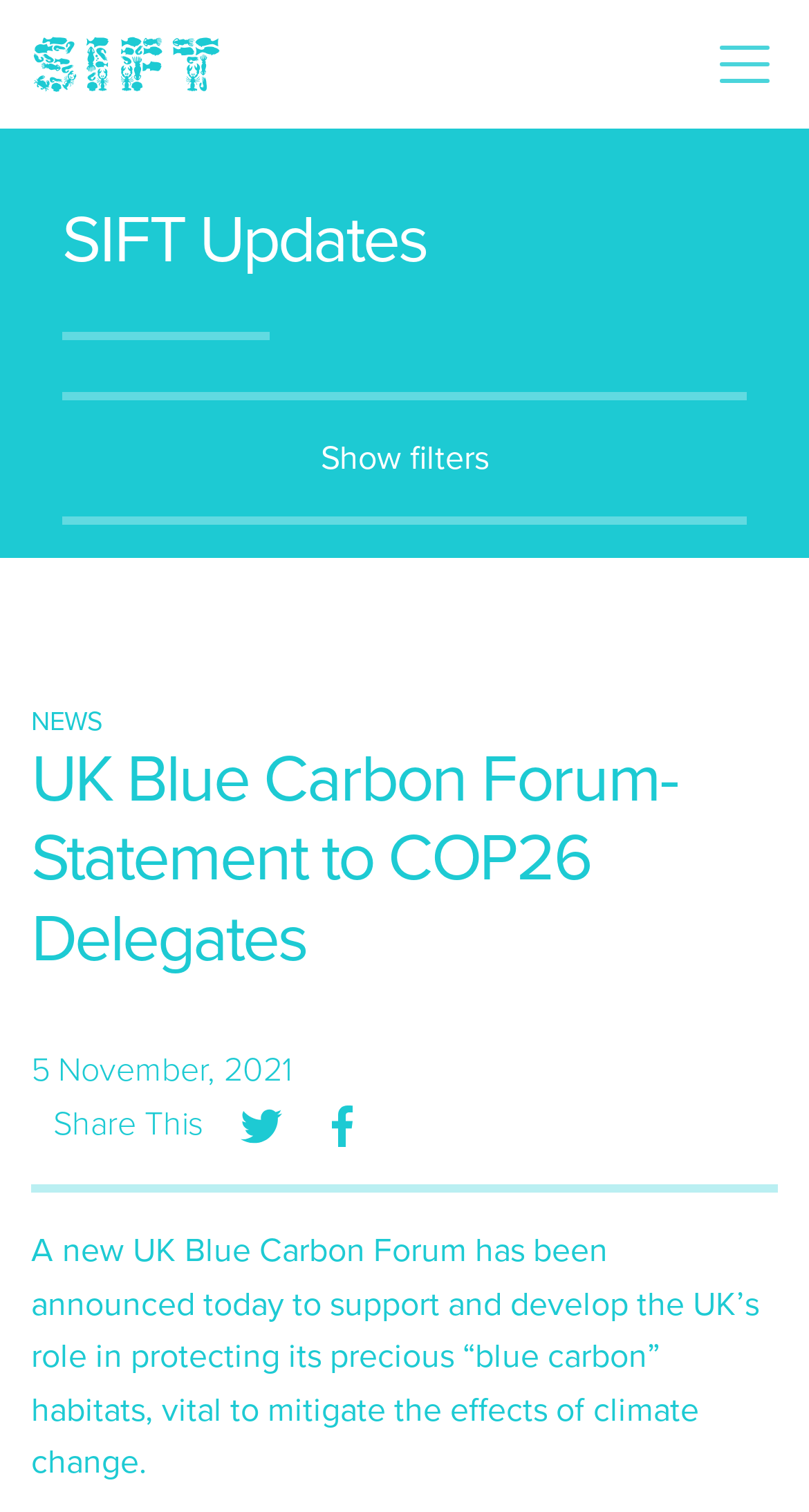What is the category of the news?
Please provide a comprehensive answer to the question based on the webpage screenshot.

I found the category of the news by looking at the text above the main heading, which says 'NEWS'.